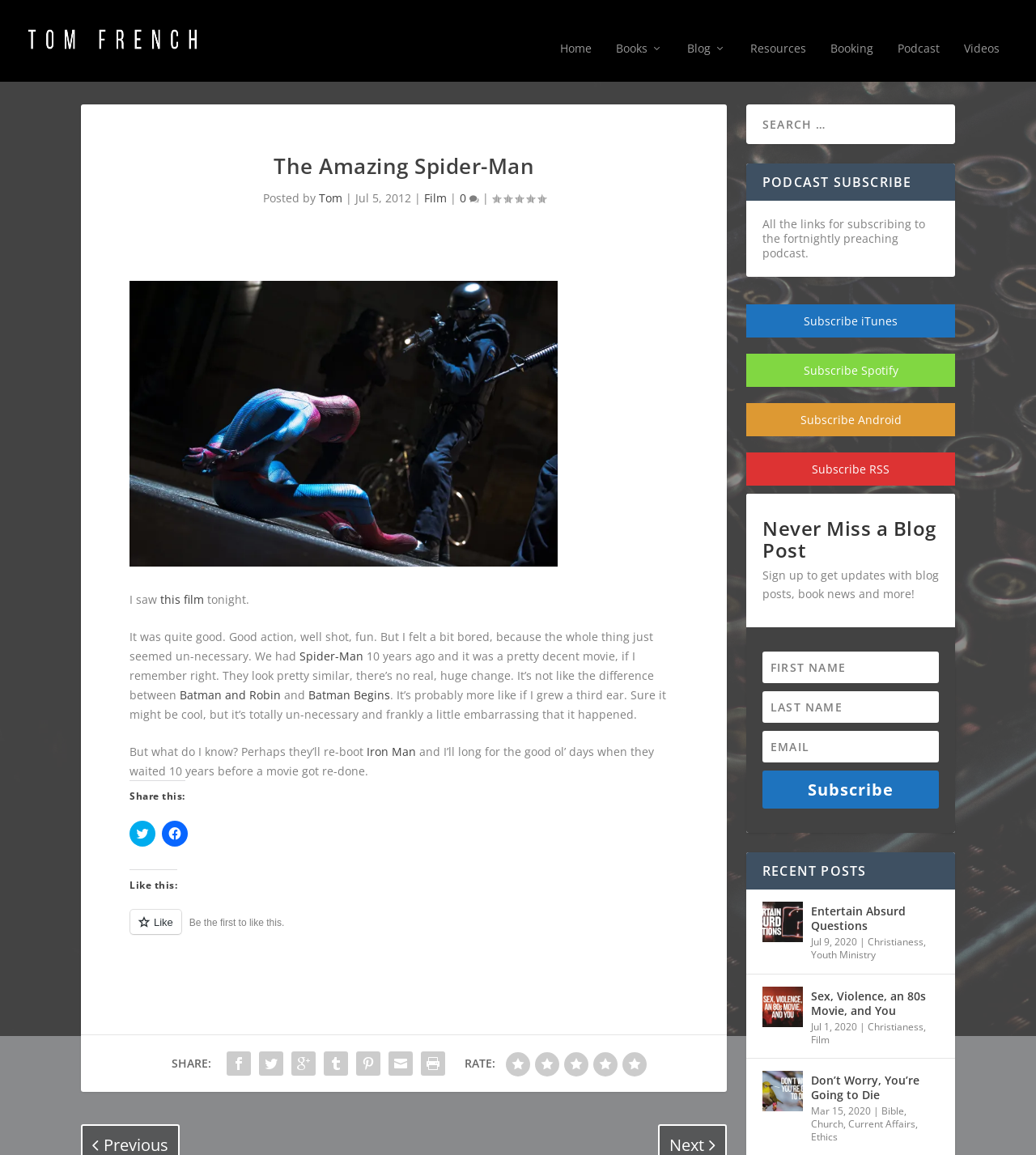Pinpoint the bounding box coordinates of the area that must be clicked to complete this instruction: "Search for something".

[0.72, 0.105, 0.922, 0.139]